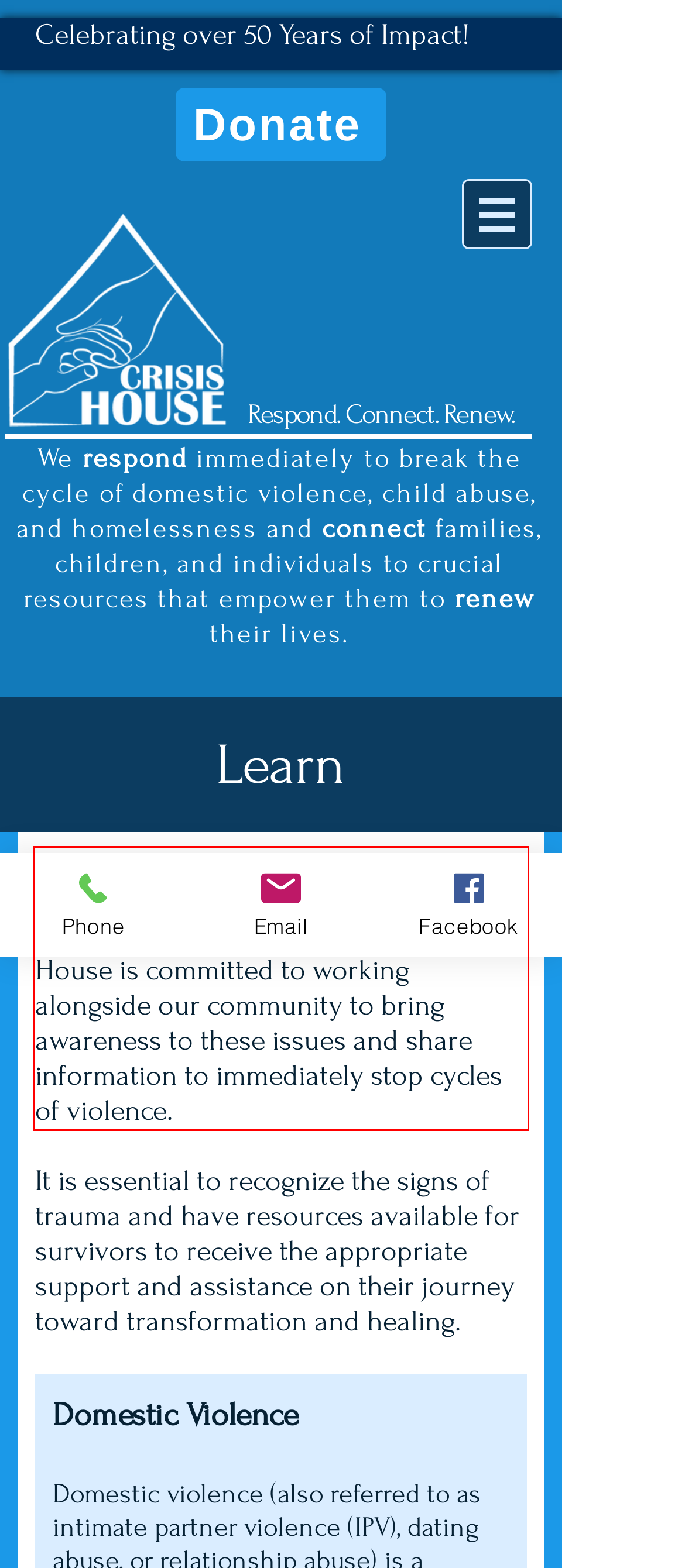Look at the screenshot of the webpage, locate the red rectangle bounding box, and generate the text content that it contains.

Domestic violence and child abuse and neglect can have detrimental and long-lasting effects on survivors' lives. Crisis House is committed to working alongside our community to bring awareness to these issues and share information to immediately stop cycles of violence.